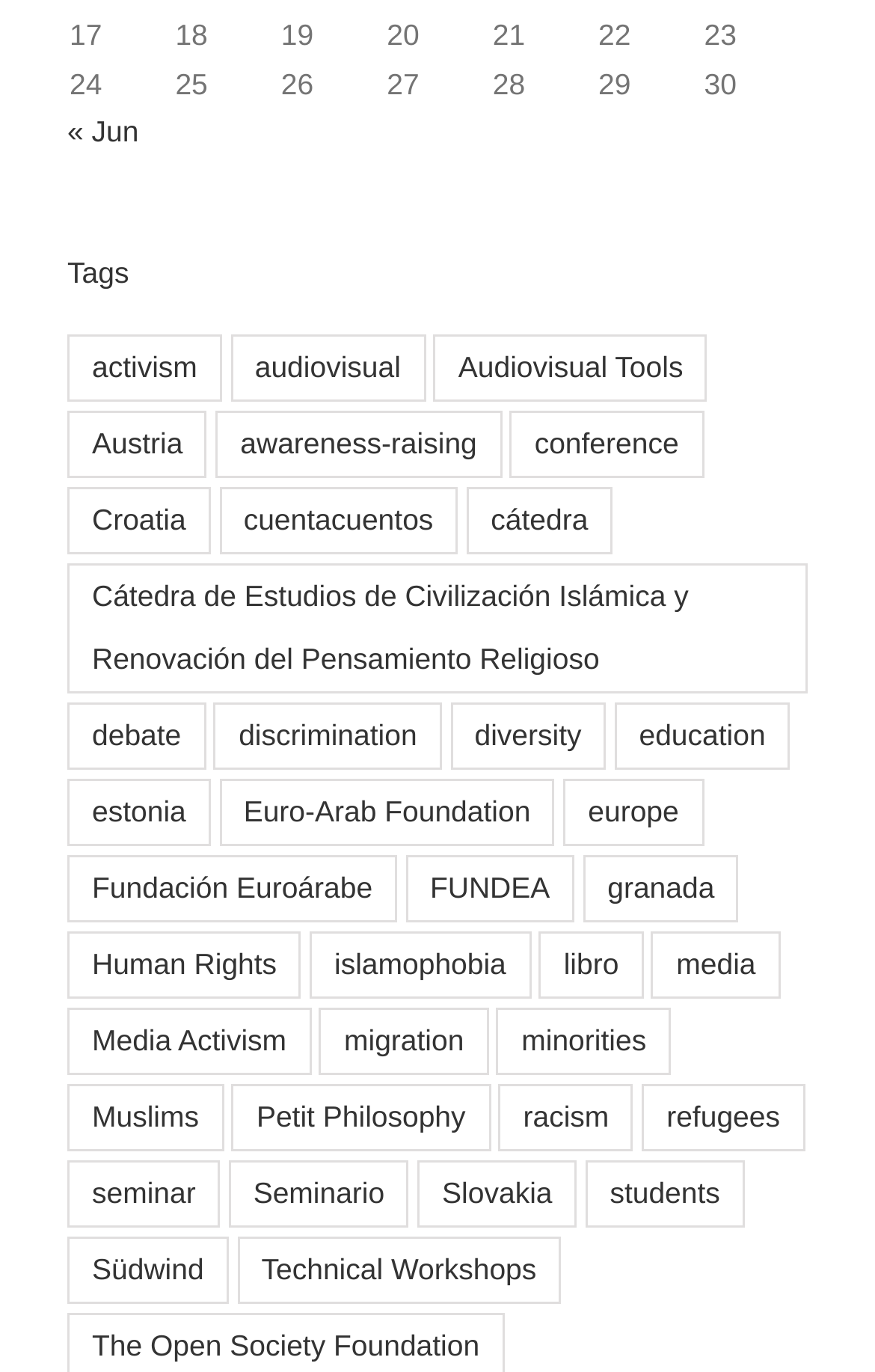Please predict the bounding box coordinates (top-left x, top-left y, bottom-right x, bottom-right y) for the UI element in the screenshot that fits the description: libro

[0.616, 0.678, 0.735, 0.727]